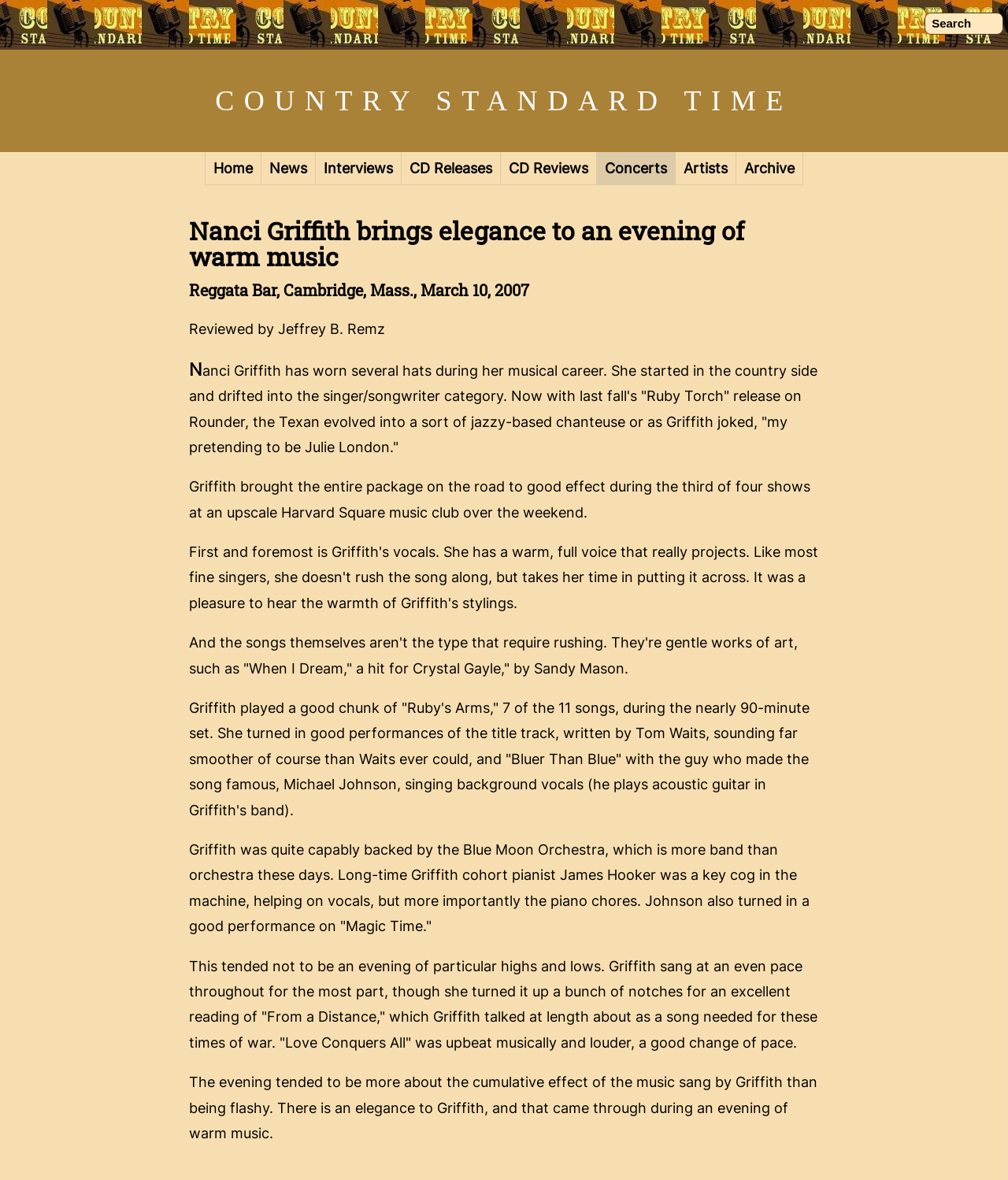Who is the reviewer of the concert?
Please analyze the image and answer the question with as much detail as possible.

I found the answer by looking at the StaticText element that mentions 'Reviewed by Jeffrey B. Remz'.